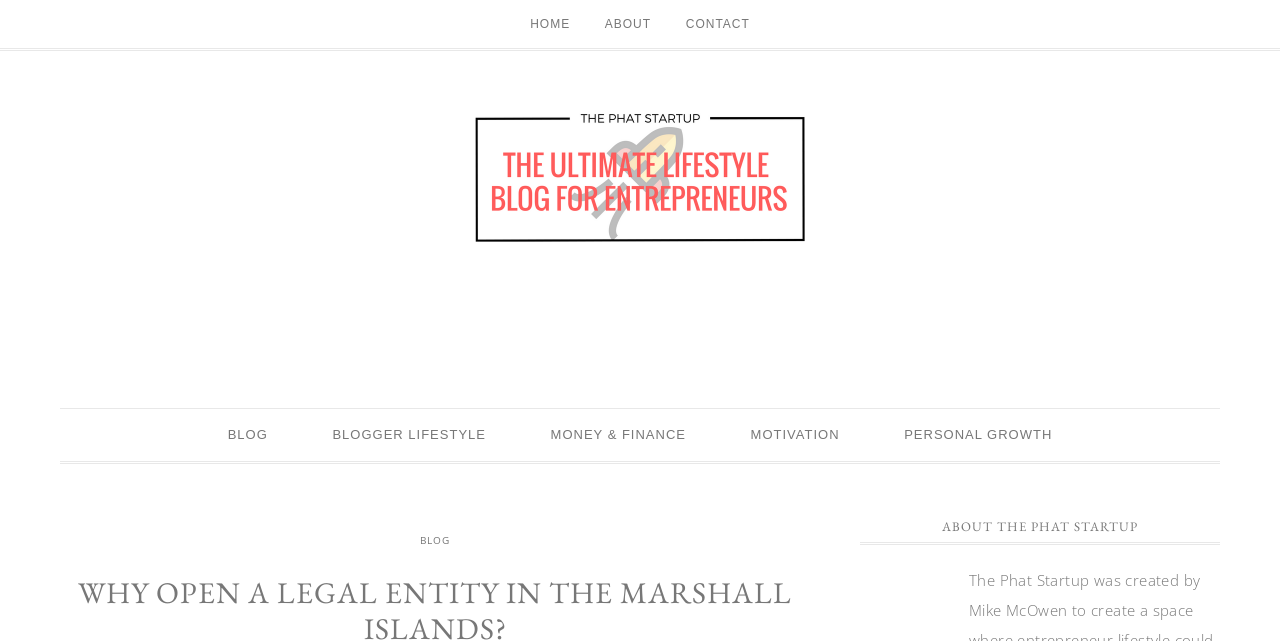Answer the following inquiry with a single word or phrase:
What is the text of the link above 'ABOUT THE PHAT STARTUP'?

THE PHAT STARTUP